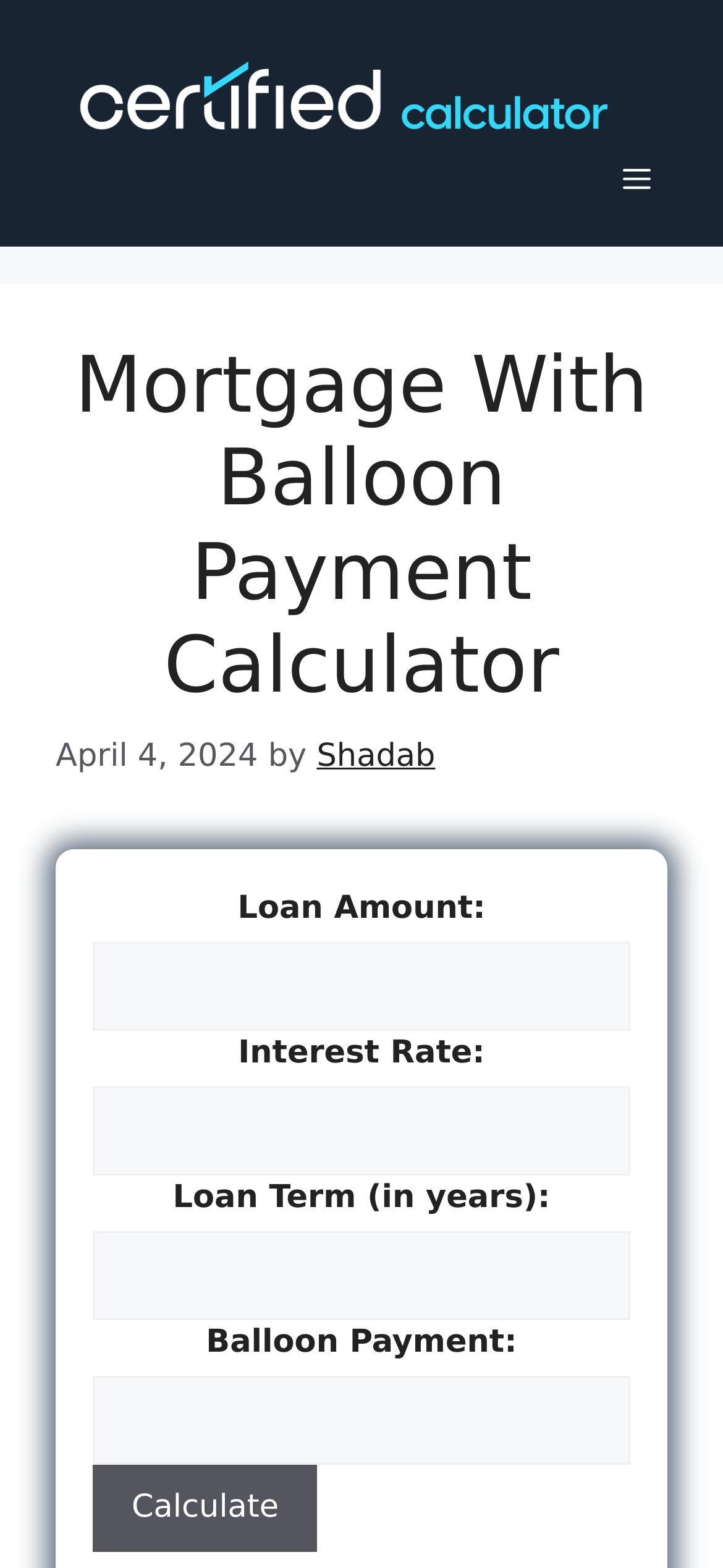Provide your answer in a single word or phrase: 
Is there a navigation menu?

Yes